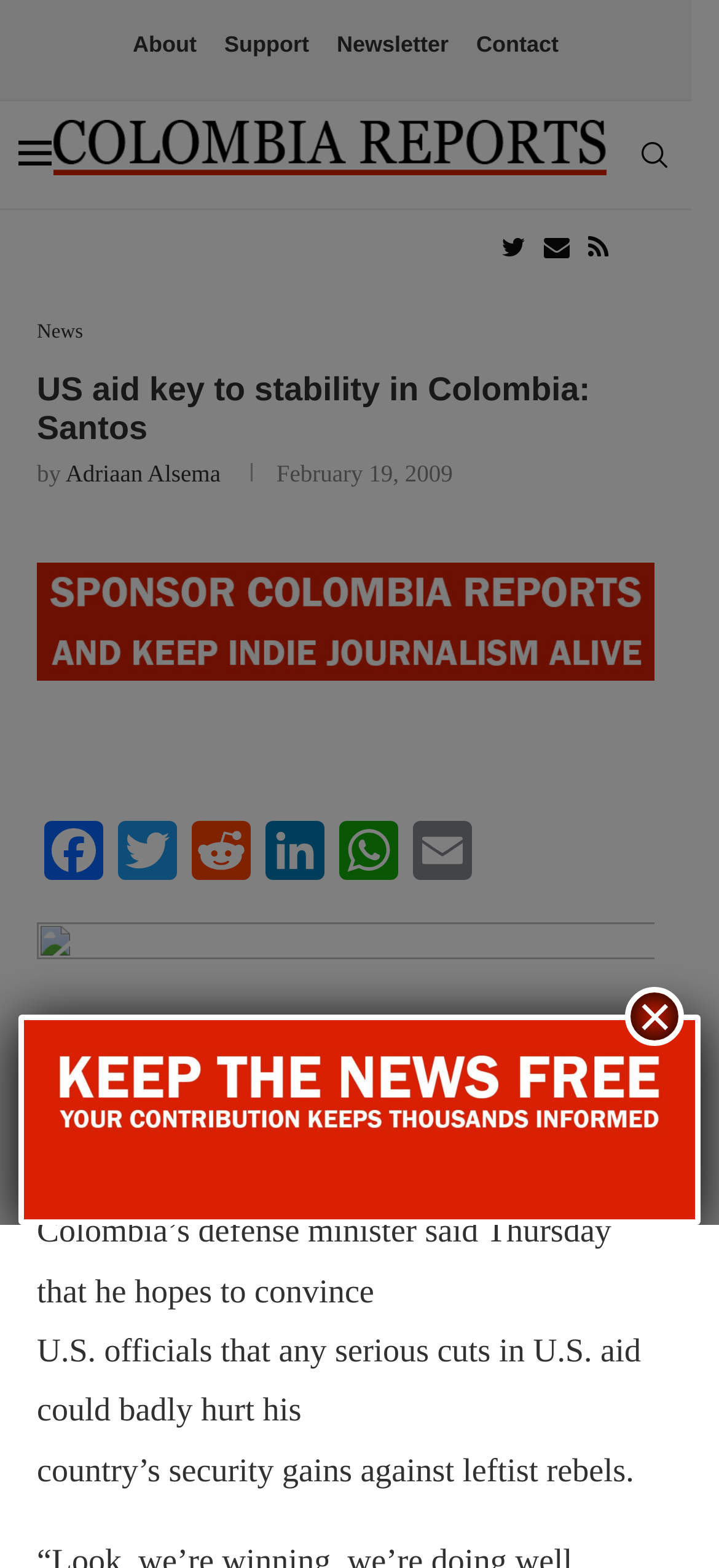Please find the bounding box coordinates of the element that you should click to achieve the following instruction: "Search for something". The coordinates should be presented as four float numbers between 0 and 1: [left, top, right, bottom].

[0.885, 0.065, 0.936, 0.133]